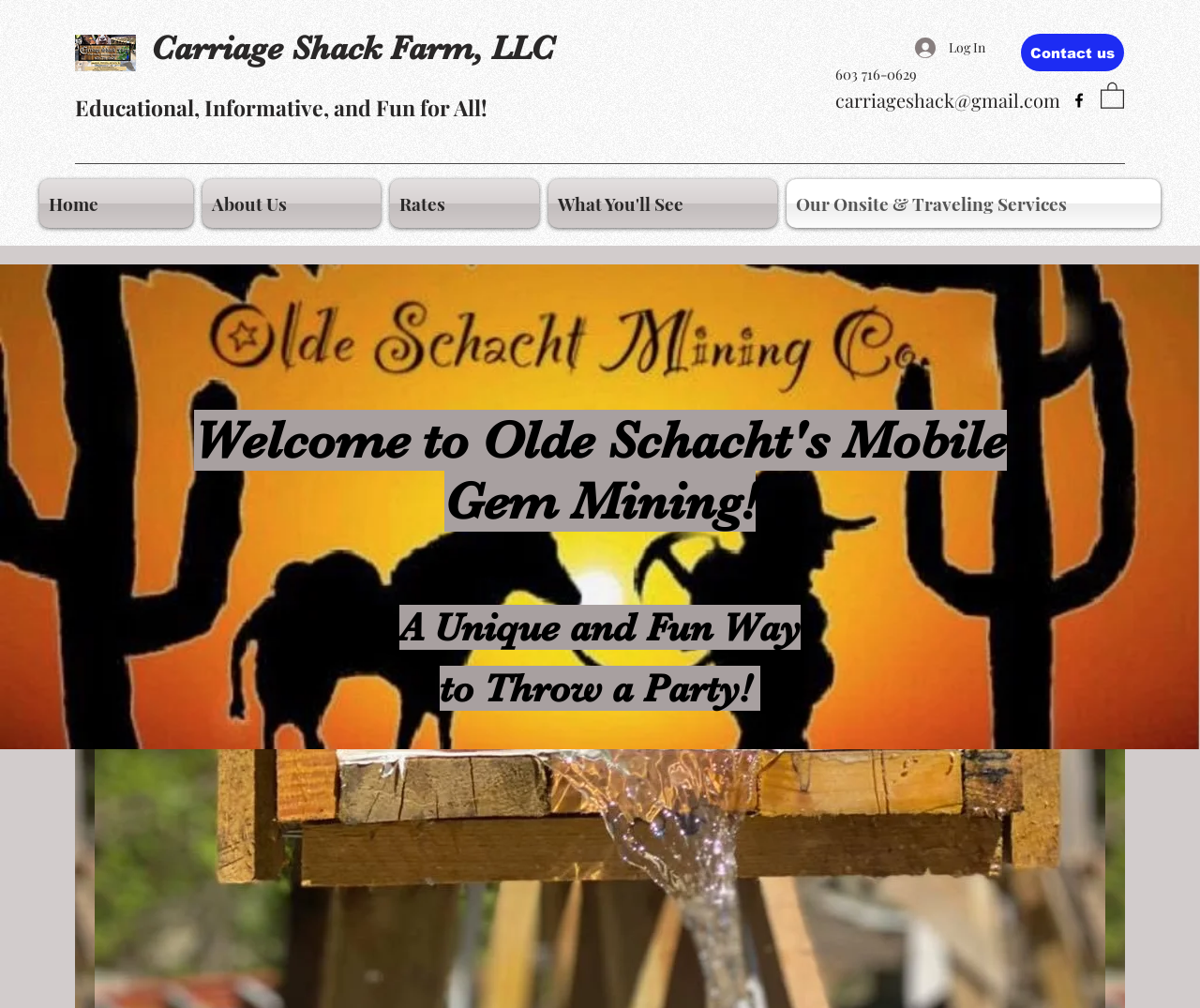Analyze the image and provide a detailed answer to the question: How many items are in the cart?

I found the number of items in the cart by looking at the button element with the text 'Cart with 0 items' which indicates that there are 0 items in the cart.